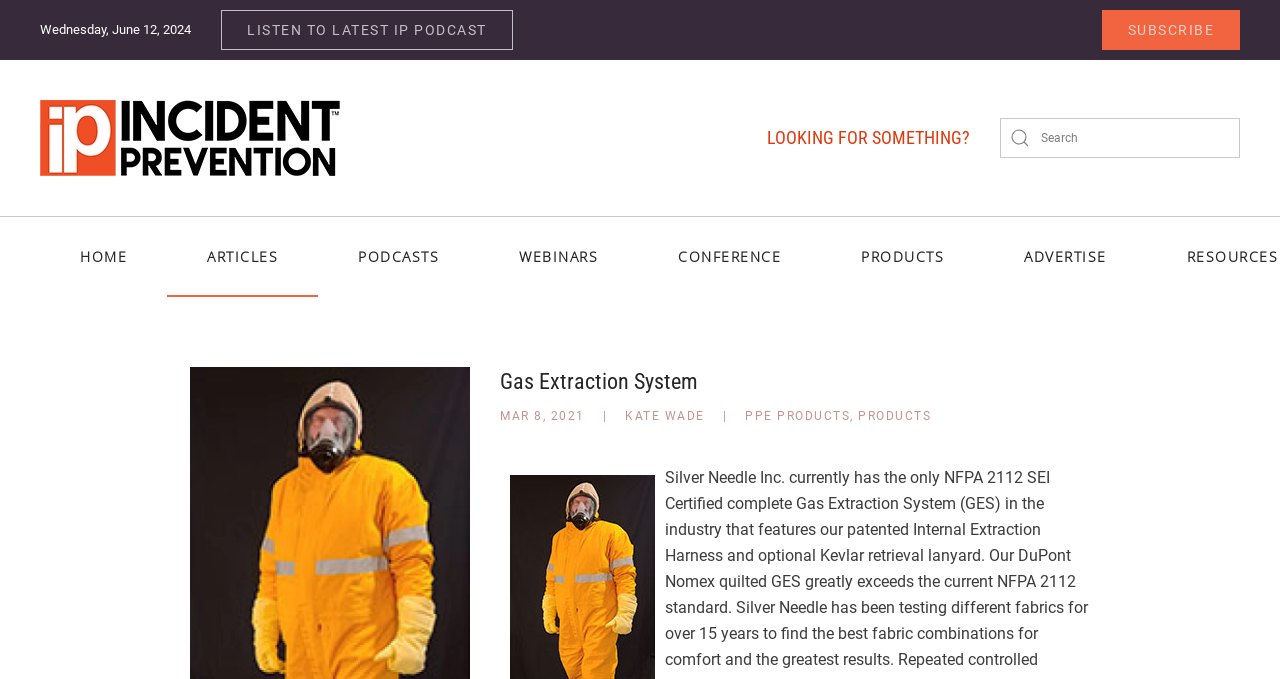Please identify the bounding box coordinates for the region that you need to click to follow this instruction: "Explore articles".

[0.13, 0.32, 0.248, 0.437]